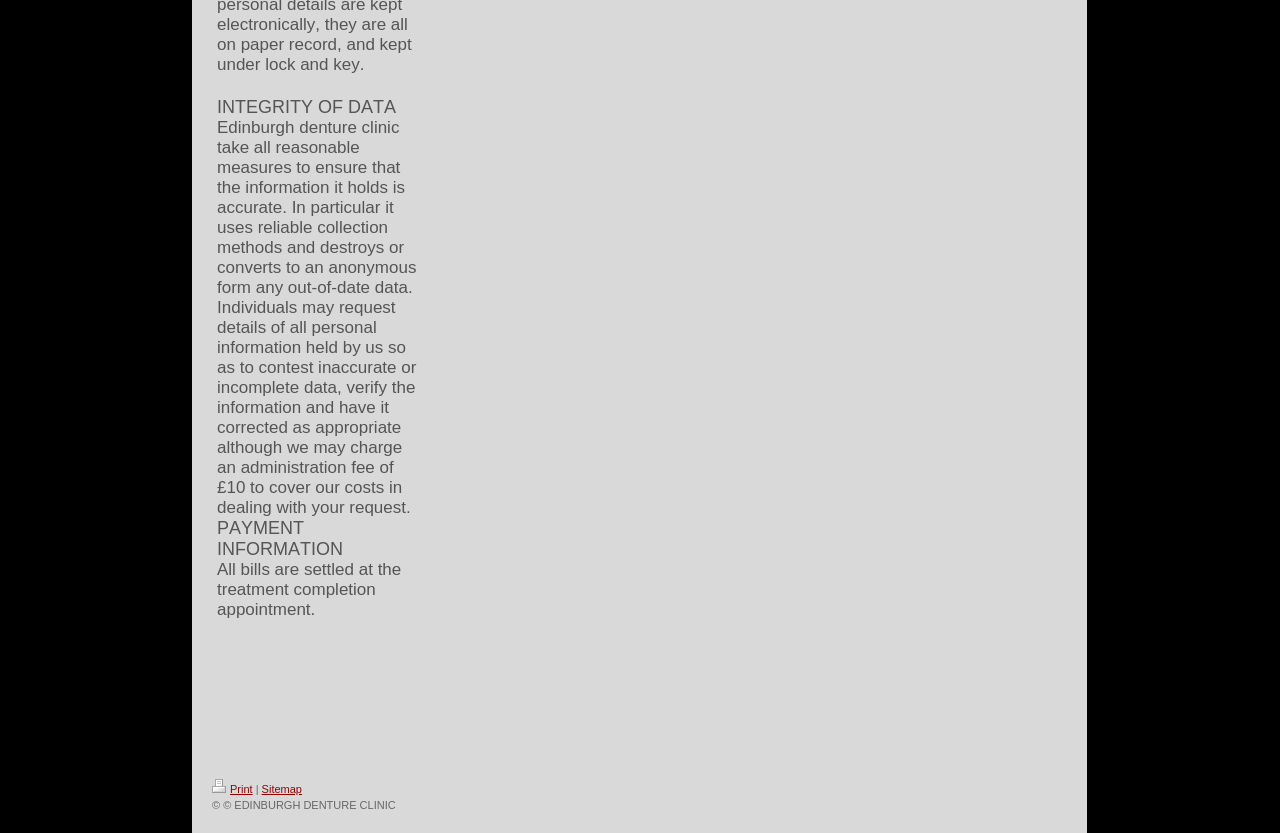Analyze the image and give a detailed response to the question:
How can individuals request personal information?

Individuals can request details of all personal information held by the clinic, although the clinic may charge an administration fee of £10 to cover their costs in dealing with the request.